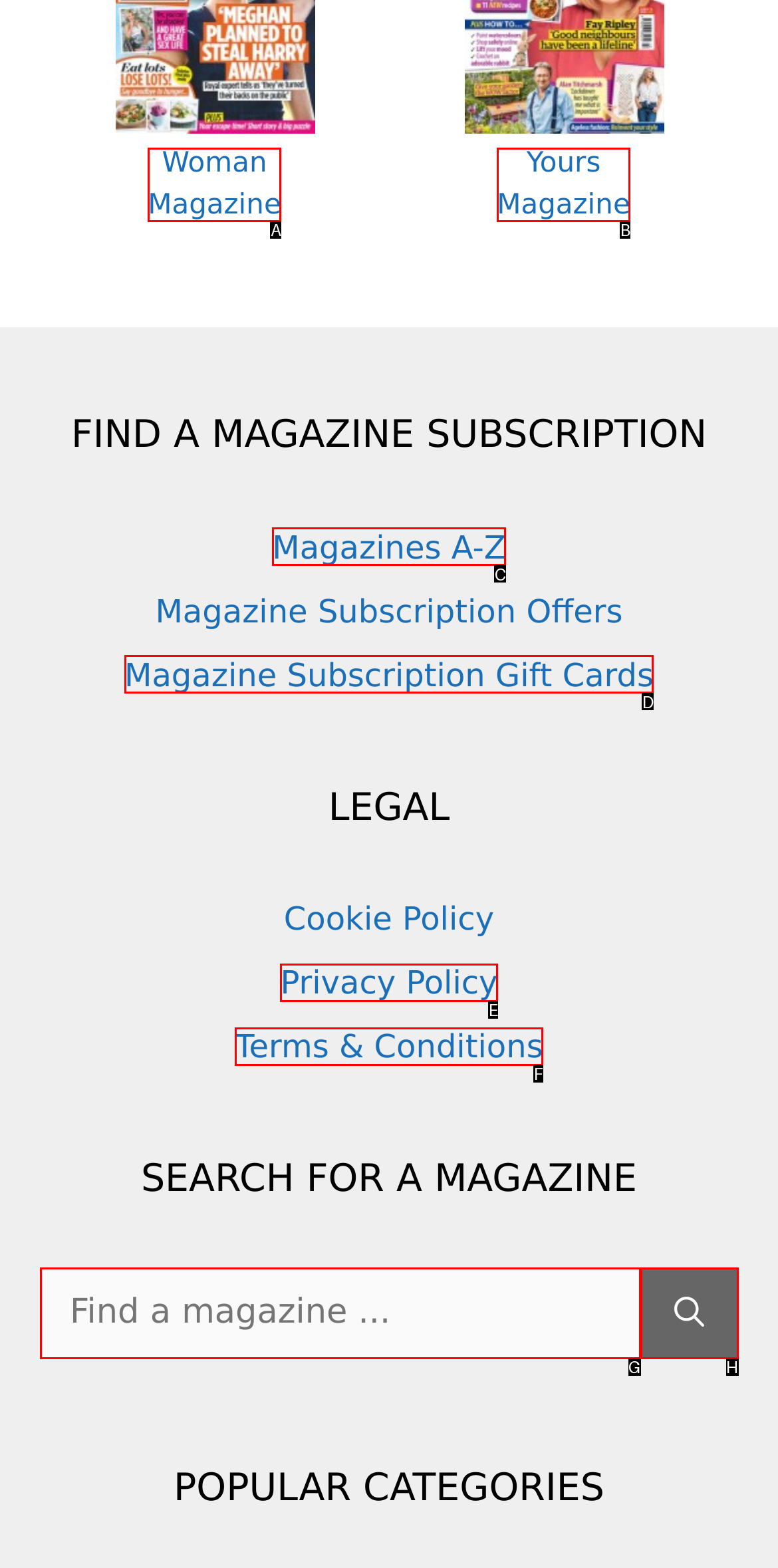Which option corresponds to the following element description: Privacy Policy?
Please provide the letter of the correct choice.

E